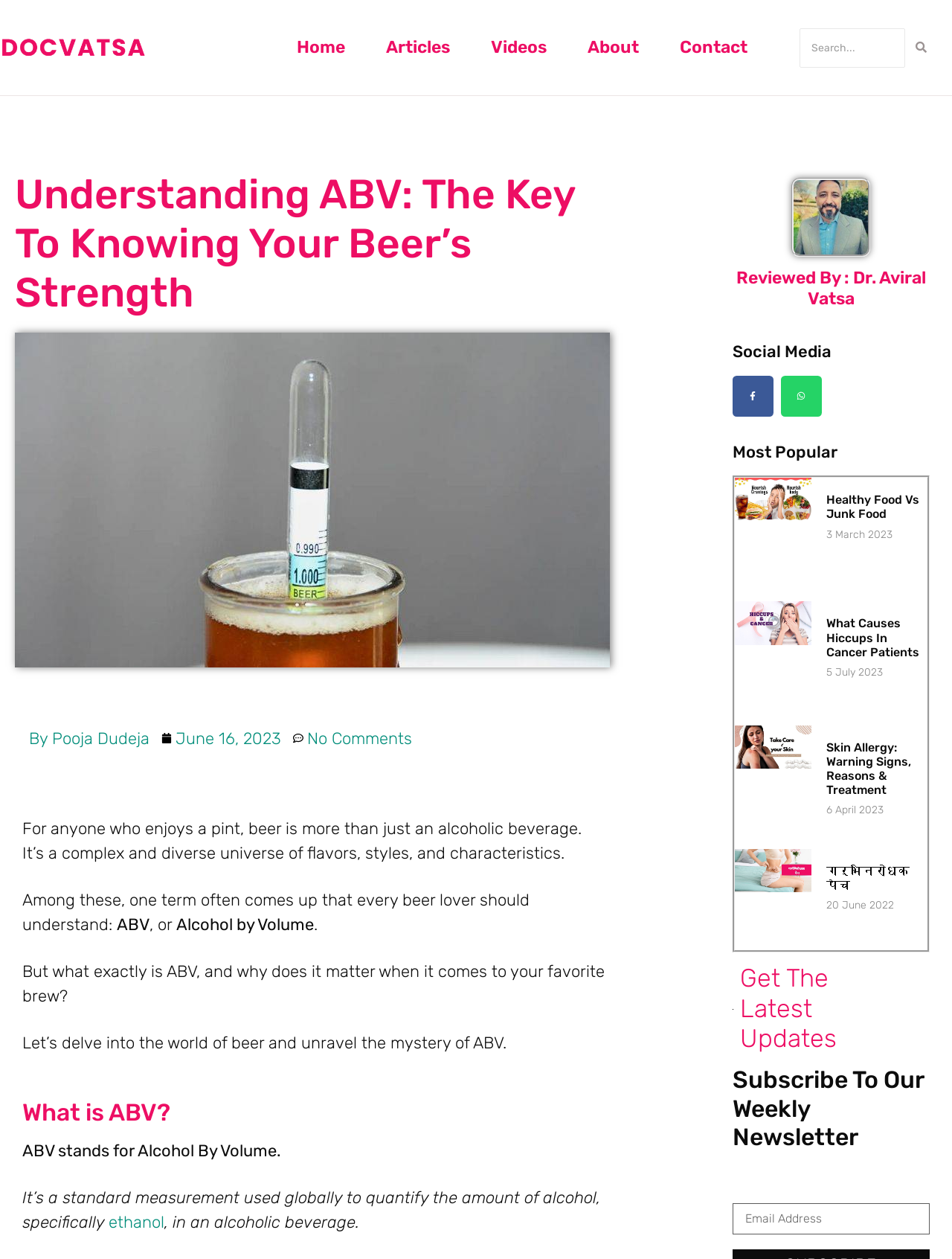Respond with a single word or short phrase to the following question: 
What is the title of the first article in the 'Most Popular' section?

Nourish your body by including healthy food in your diet